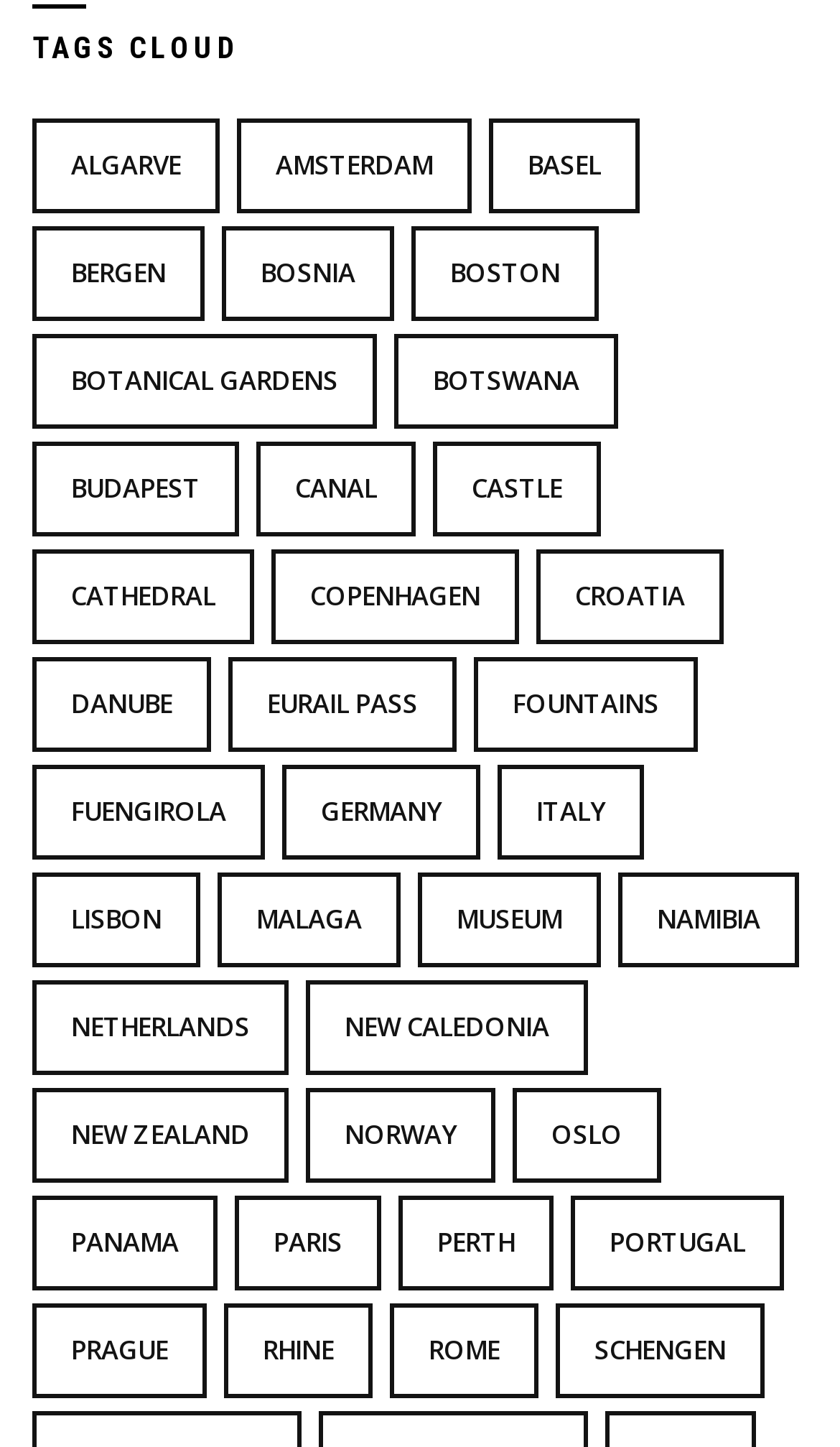Determine the coordinates of the bounding box that should be clicked to complete the instruction: "Learn more about Total::Insight". The coordinates should be represented by four float numbers between 0 and 1: [left, top, right, bottom].

None